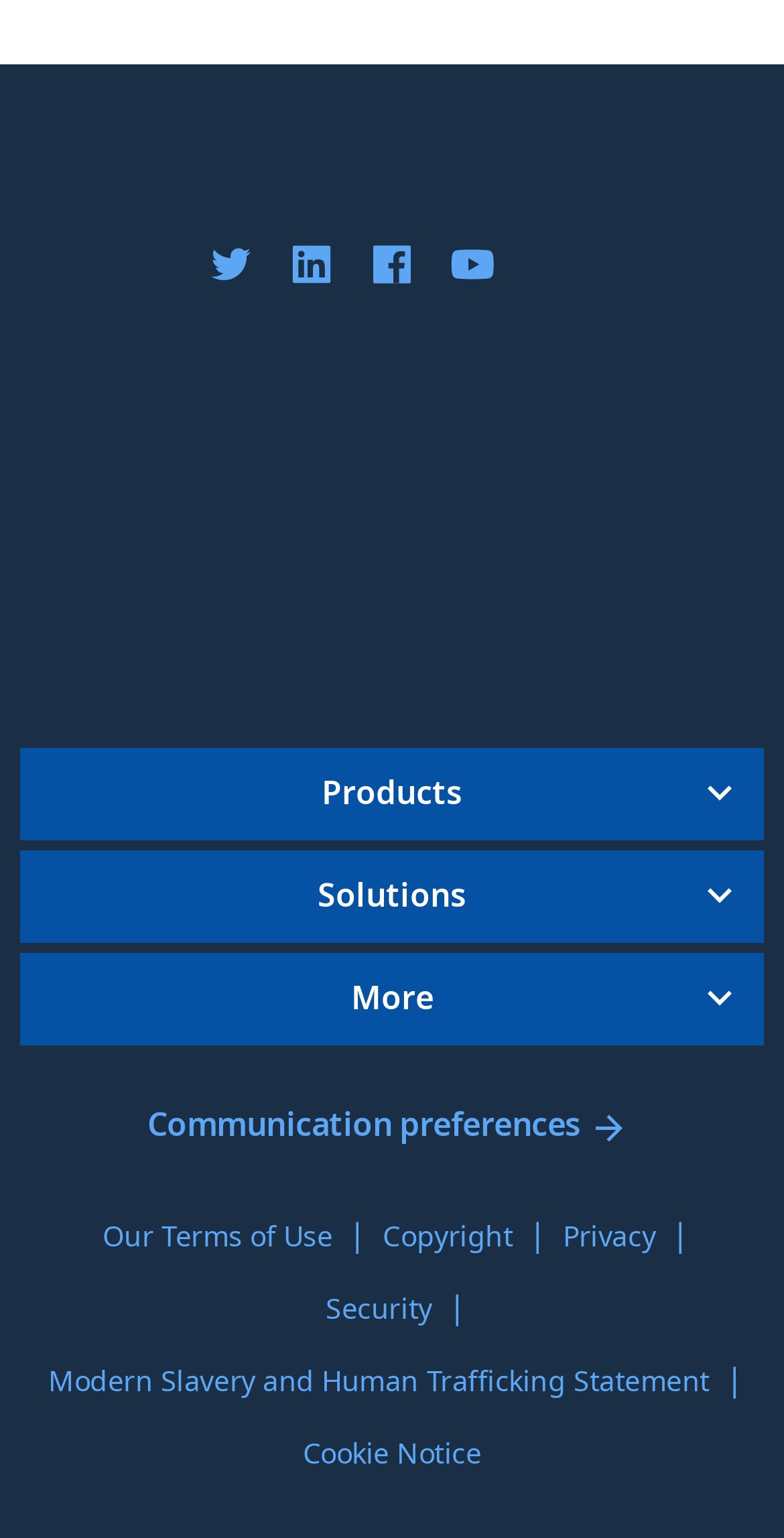Please identify the coordinates of the bounding box that should be clicked to fulfill this instruction: "Sign up for the Tridion Newsletter".

[0.026, 0.448, 0.974, 0.505]